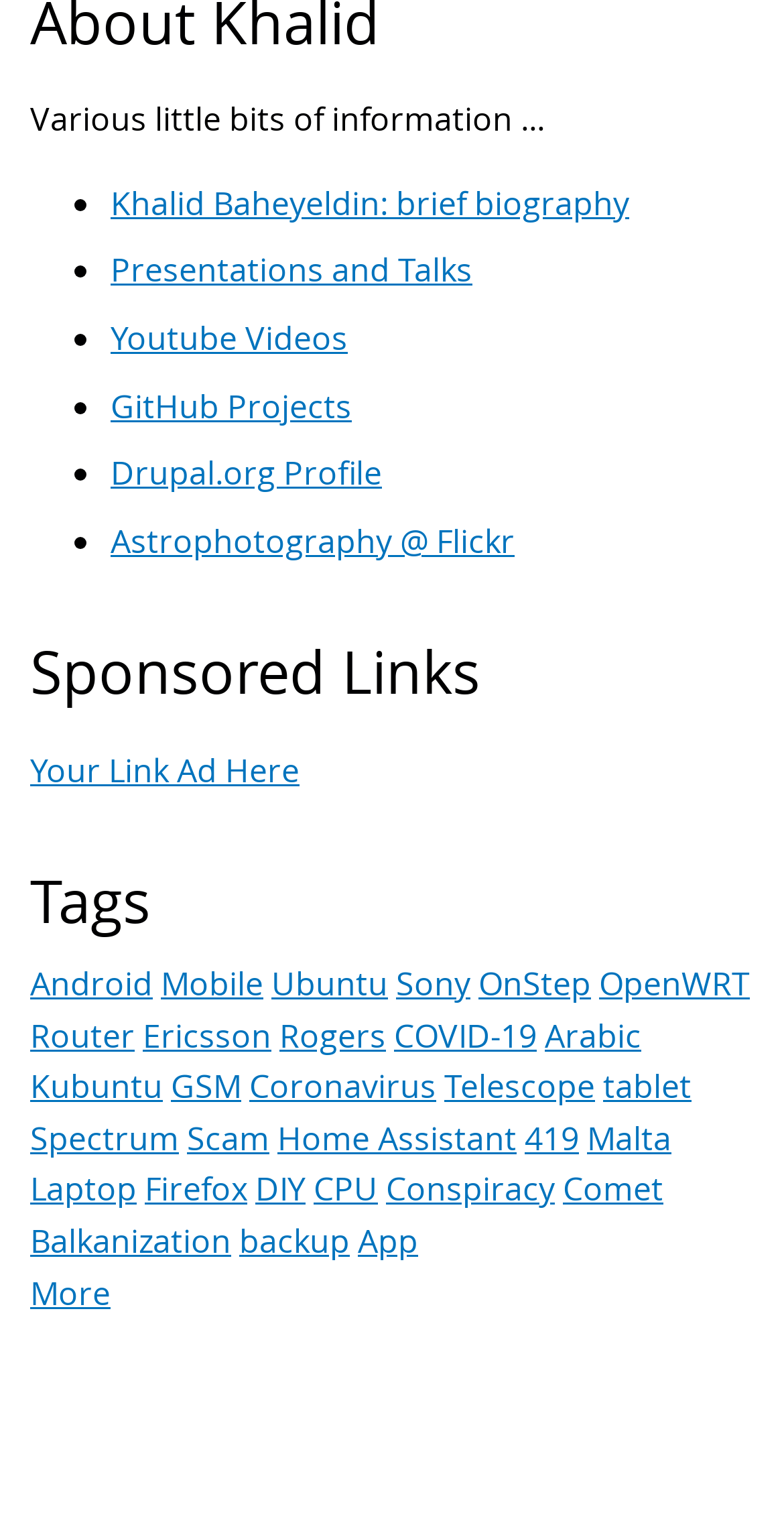Locate the bounding box coordinates of the clickable part needed for the task: "Browse more tags".

[0.038, 0.829, 0.141, 0.857]